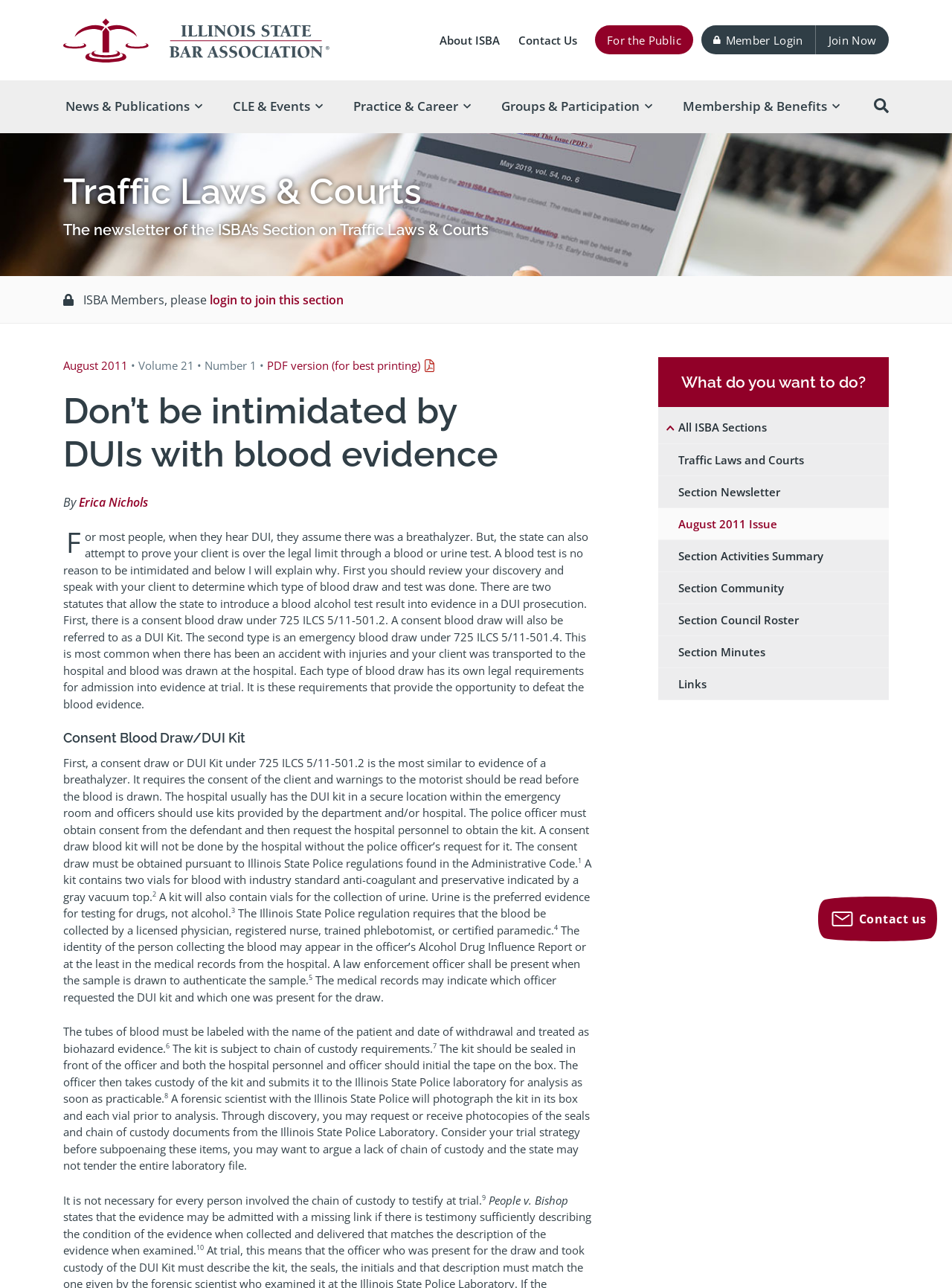Pinpoint the bounding box coordinates of the element that must be clicked to accomplish the following instruction: "Click the 'Contact Us' link". The coordinates should be in the format of four float numbers between 0 and 1, i.e., [left, top, right, bottom].

[0.535, 0.023, 0.616, 0.039]